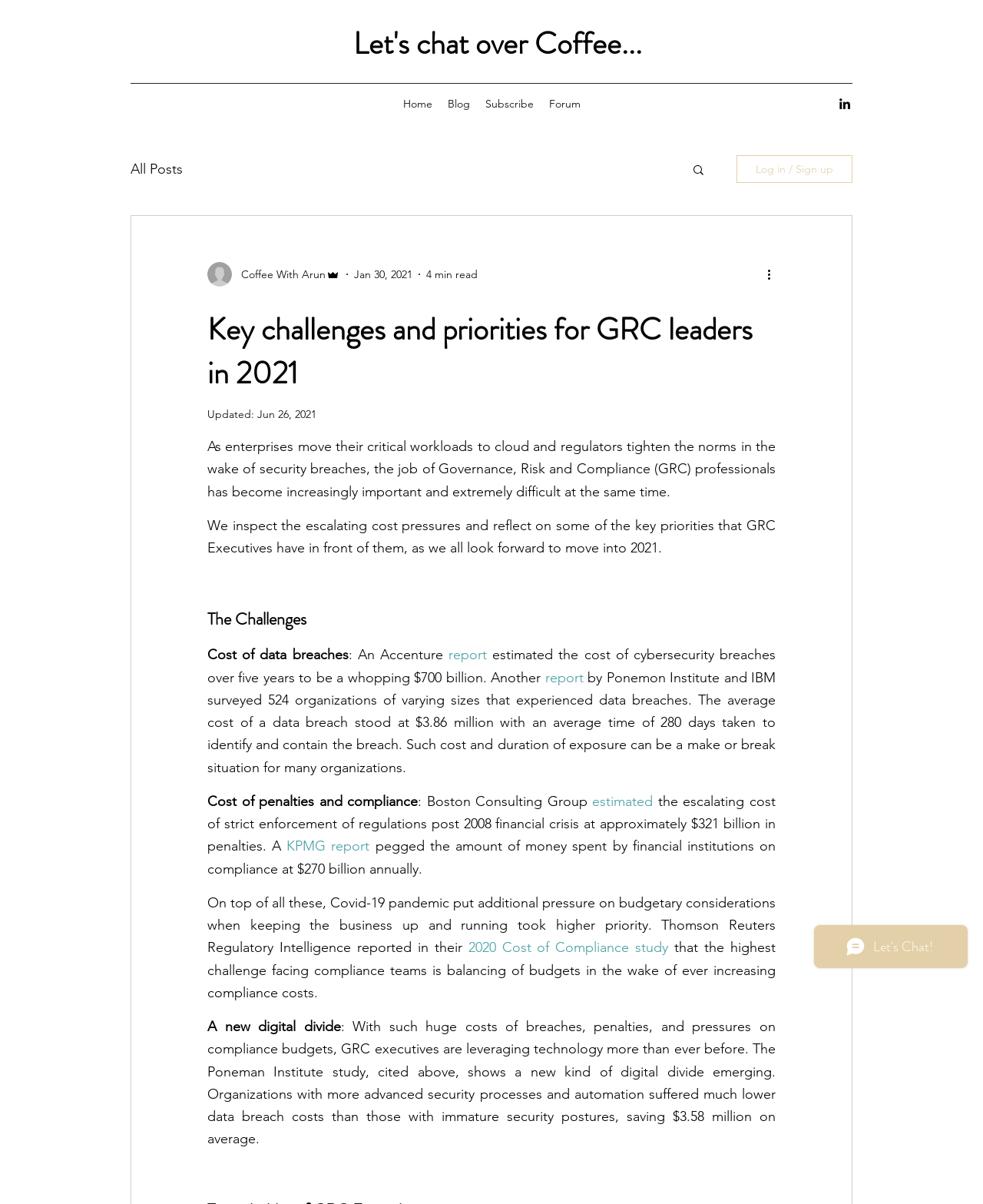Generate a comprehensive description of the webpage.

This webpage appears to be a blog post discussing the challenges and priorities faced by Governance, Risk, and Compliance (GRC) leaders in 2021. At the top of the page, there is a navigation bar with links to "Home", "Blog", "Subscribe", and "Forum". Below this, there is a social media bar with a LinkedIn icon. 

On the left side of the page, there is a section with the writer's picture, name, and a "Log in / Sign up" button. Below this, there is a heading "Key challenges and priorities for GRC leaders in 2021" followed by a brief introduction to the topic. The introduction is divided into two paragraphs, which discuss the increasing importance and difficulty of the GRC professionals' job due to security breaches and regulatory norms.

The main content of the page is divided into sections, starting with "The Challenges". This section discusses the cost of data breaches, citing reports from Accenture and Ponemon Institute, and the cost of penalties and compliance, referencing Boston Consulting Group and KPMG reports. The section also mentions the impact of the Covid-19 pandemic on budgetary considerations.

The next section, "A new digital divide", discusses how GRC executives are leveraging technology to mitigate the costs of breaches, penalties, and compliance, and how organizations with advanced security processes and automation suffer lower data breach costs.

Throughout the page, there are various buttons and links, including a "Search" button, a "More actions" button, and links to reports and studies mentioned in the text. At the bottom of the page, there is an iframe with a Wix Chat interface.